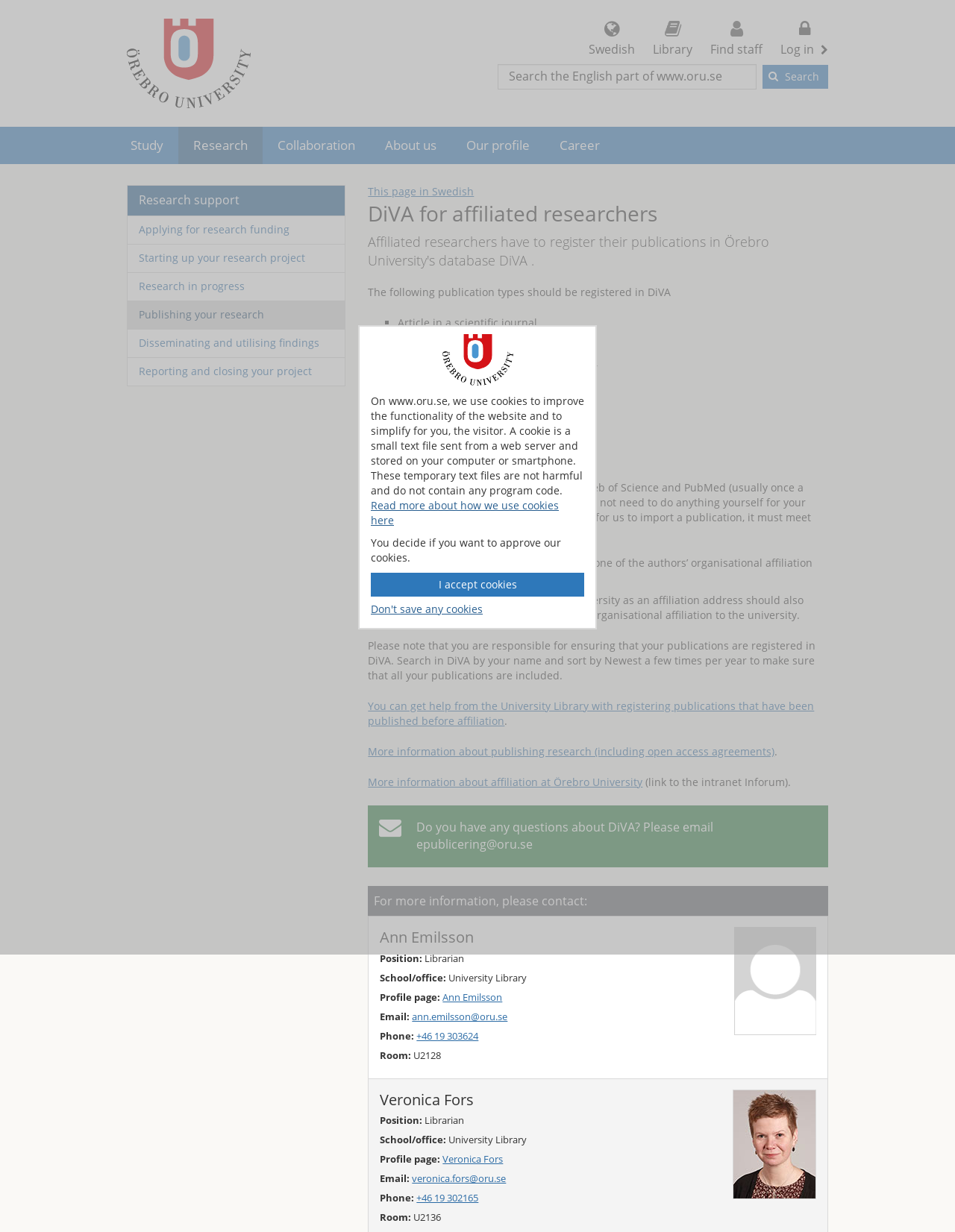Provide the text content of the webpage's main heading.

DiVA for affiliated researchers